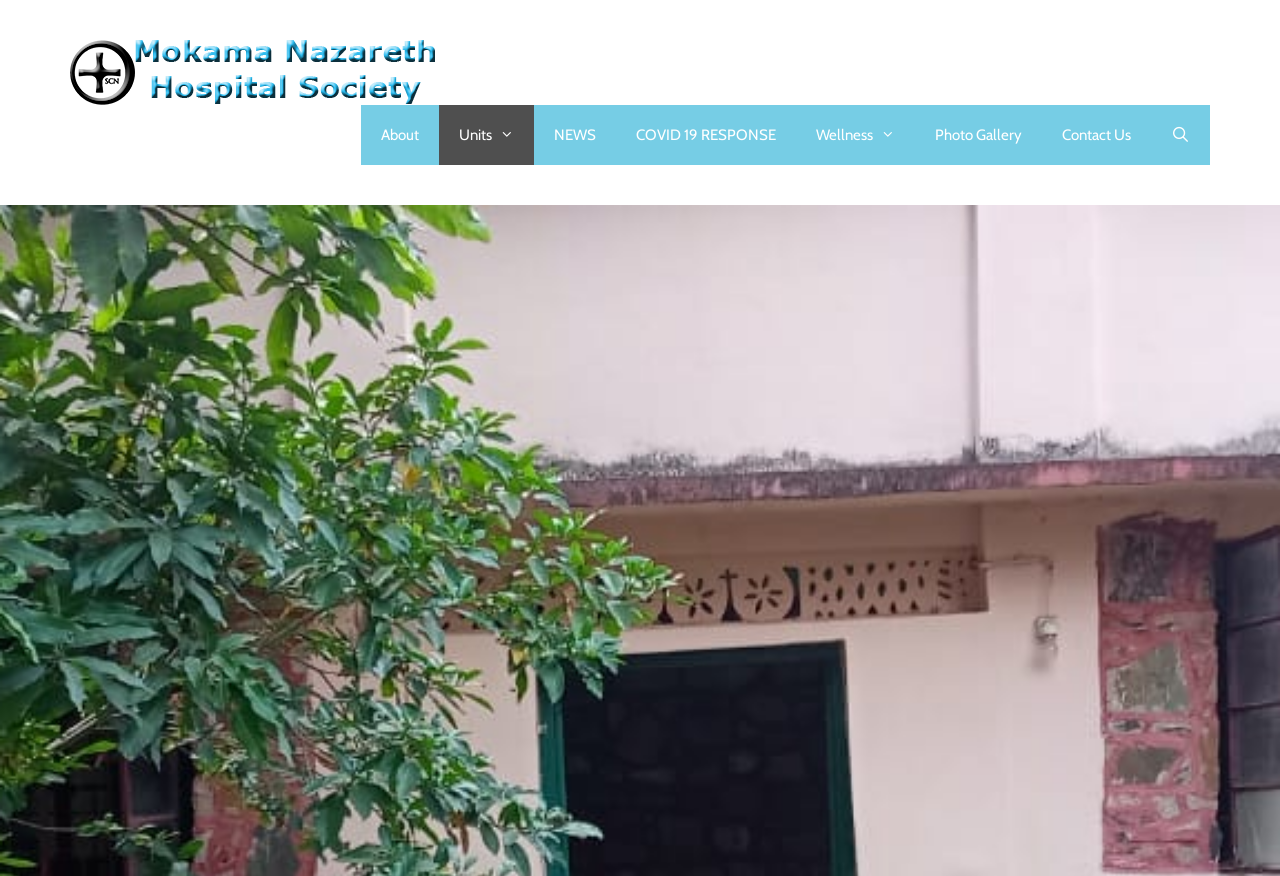Answer the following query concisely with a single word or phrase:
What is the name of the hospital society?

Mokama Nazareth Hospital Society